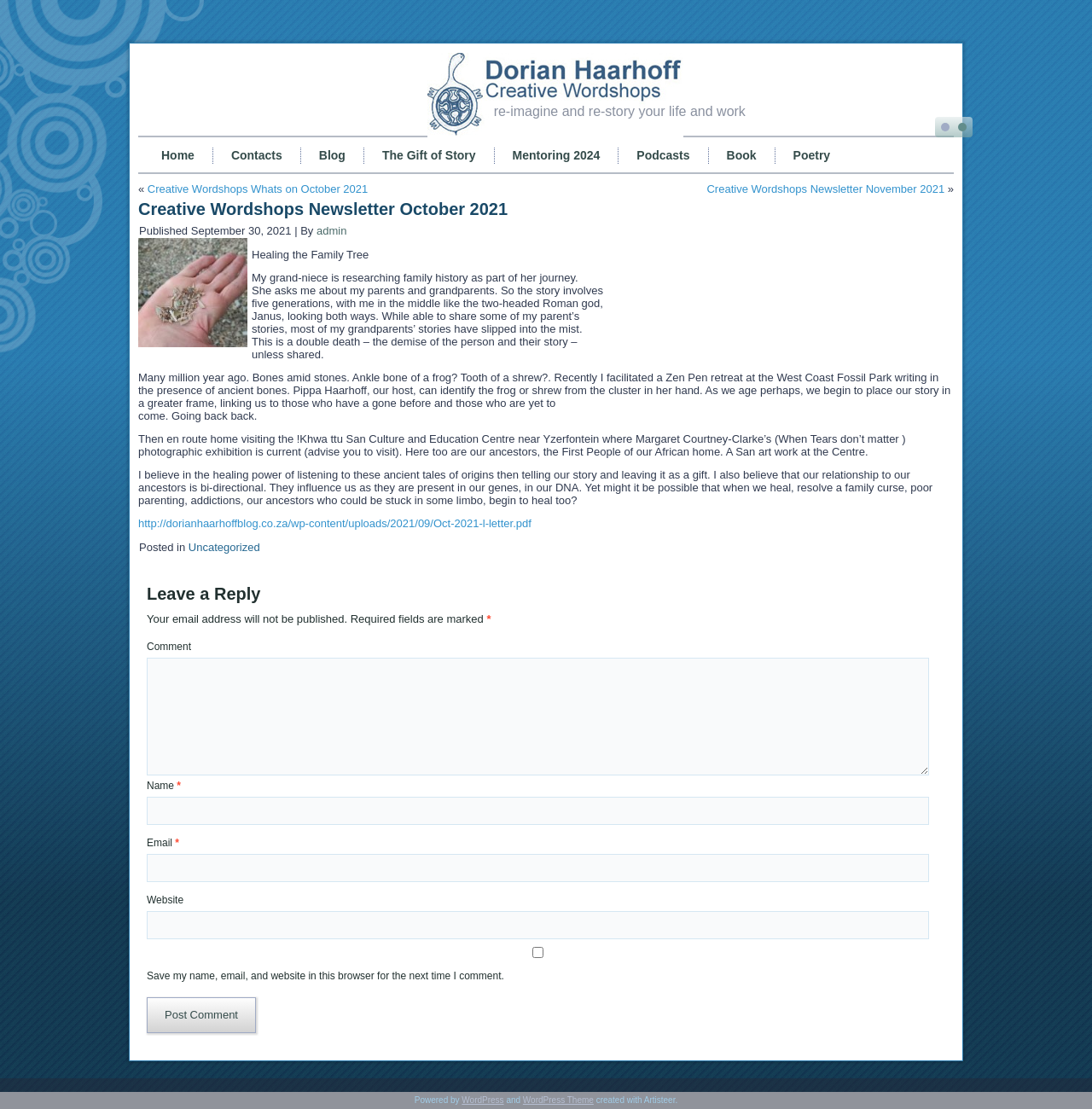Reply to the question below using a single word or brief phrase:
What is the title of the newsletter?

Creative Wordshops Newsletter October 2021